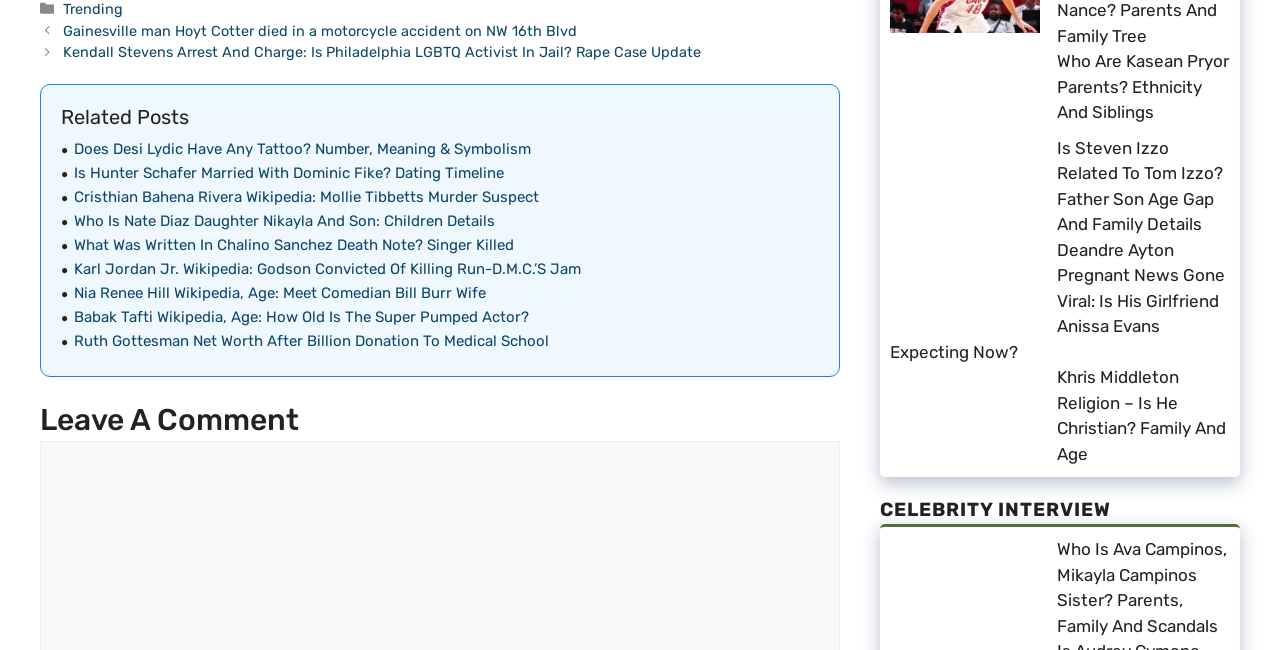Determine the bounding box coordinates of the clickable element to complete this instruction: "View the article about Kasean Pryor's parents". Provide the coordinates in the format of four float numbers between 0 and 1, [left, top, right, bottom].

[0.695, 0.076, 0.812, 0.209]